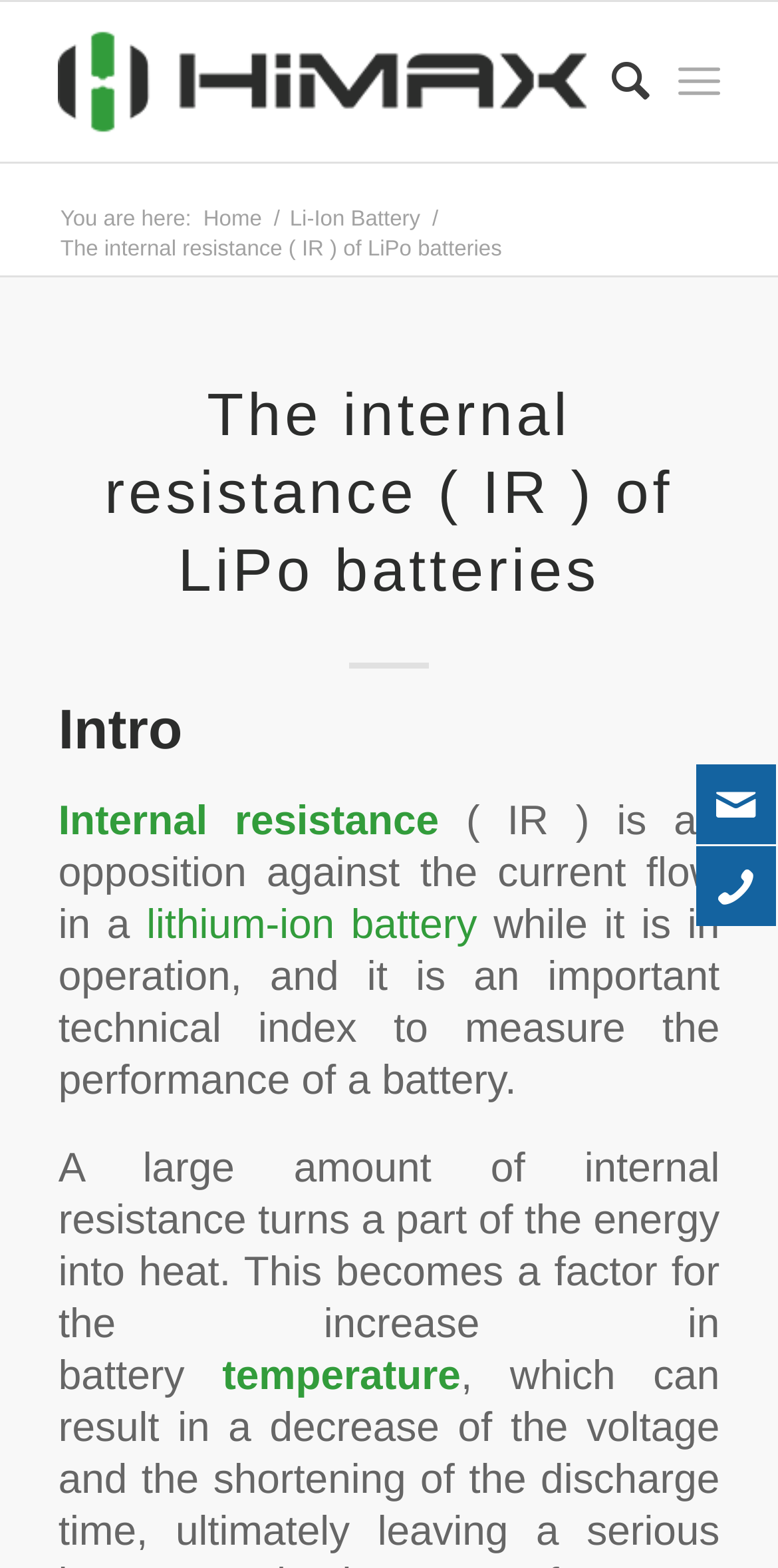What happens when a battery has a large amount of internal resistance?
Please look at the screenshot and answer using one word or phrase.

energy turns into heat